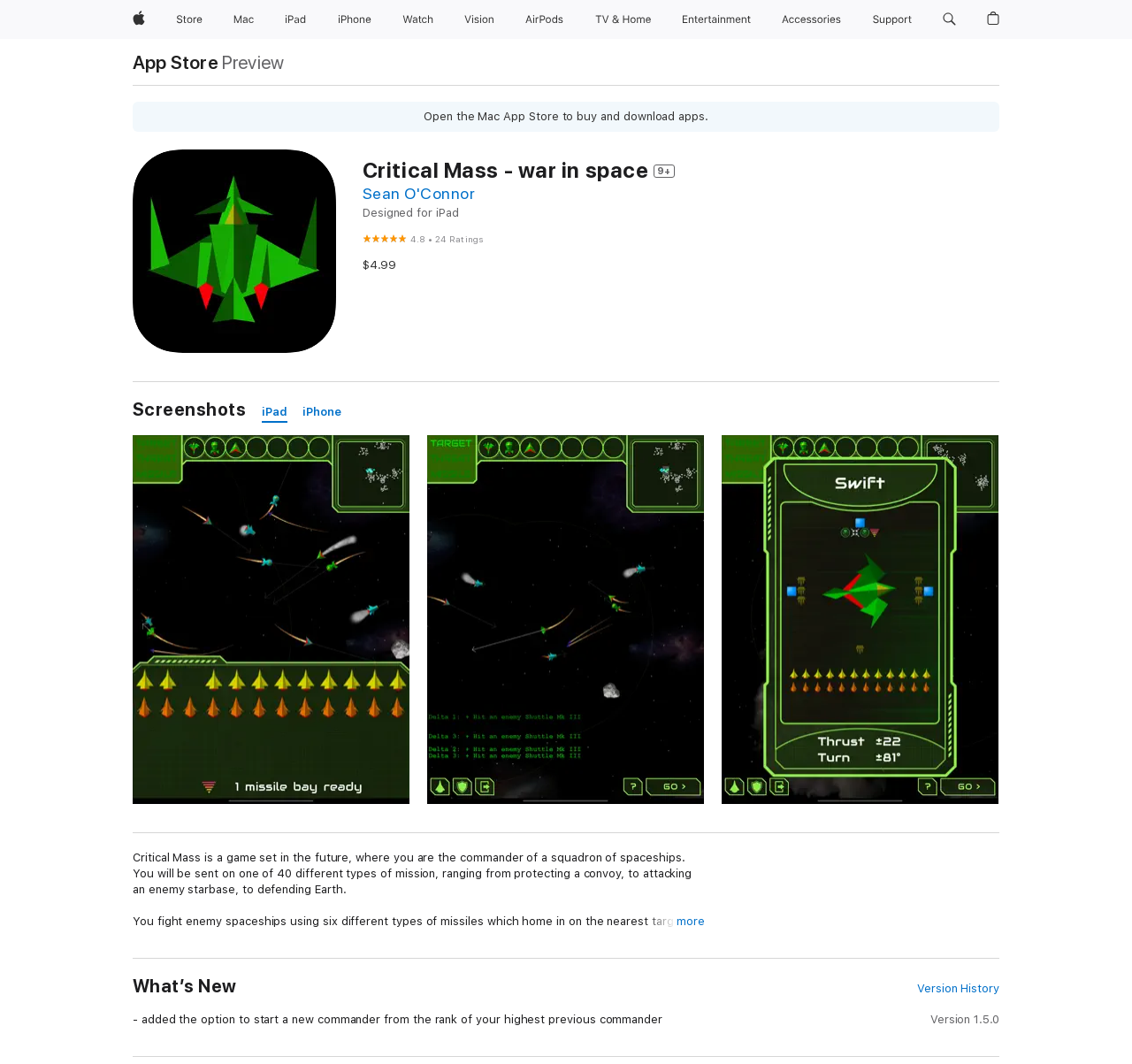Answer the question in one word or a short phrase:
What is the name of the game?

Critical Mass